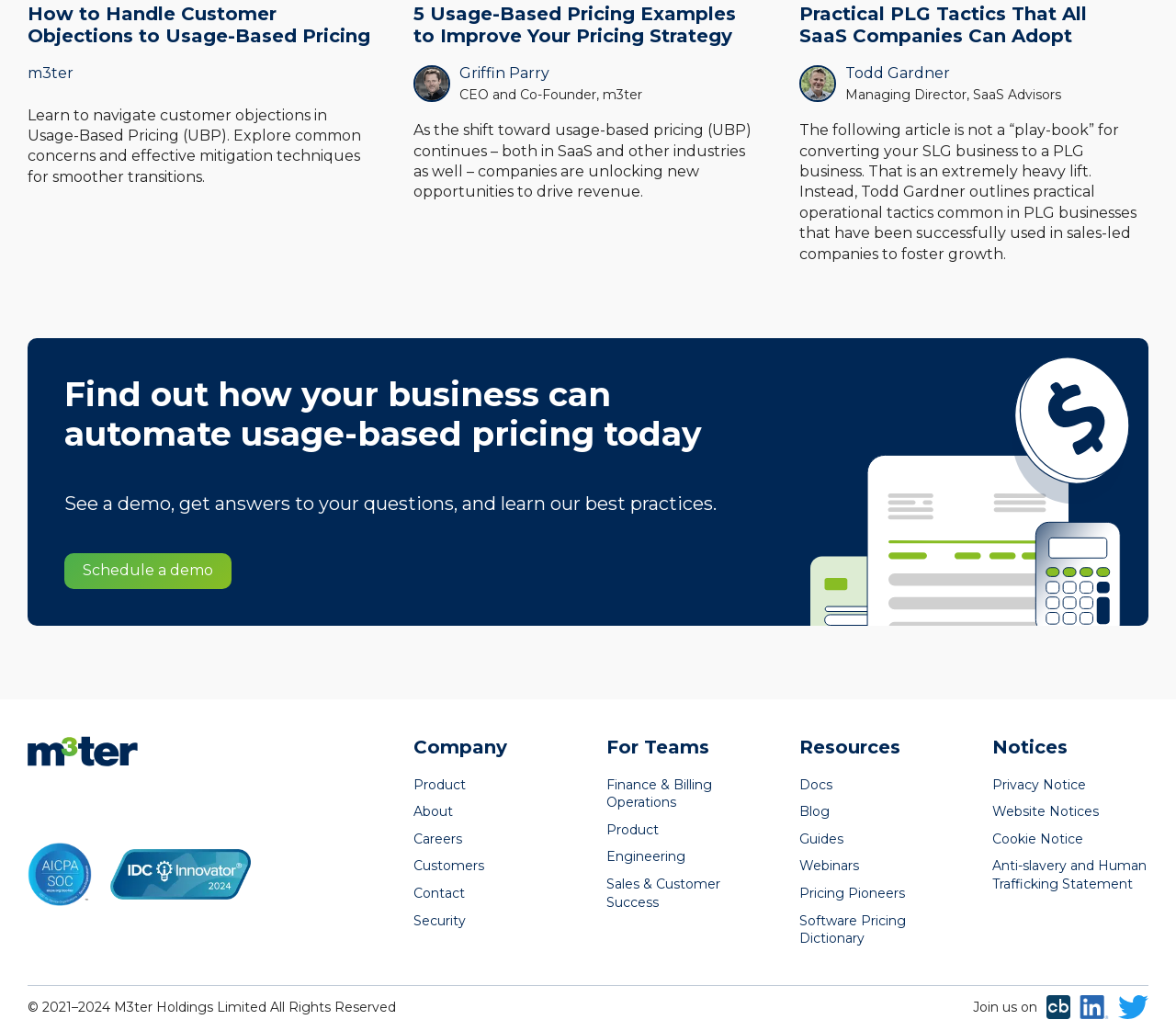What is the company name mentioned on the webpage?
Look at the screenshot and respond with a single word or phrase.

m3ter